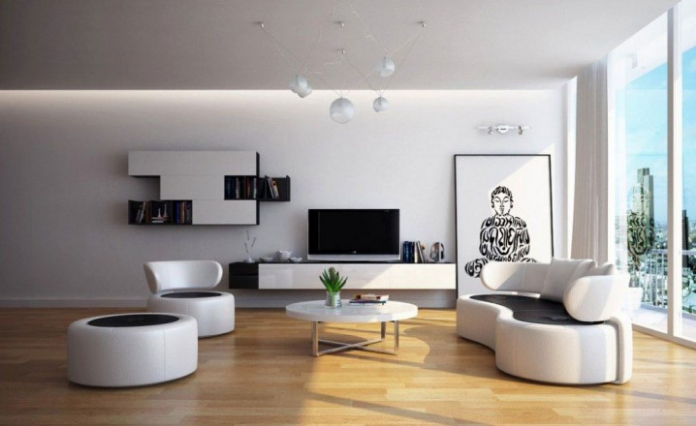Explain what is happening in the image with as much detail as possible.

This image showcases a stunning minimalist living room design characterized by its sleek lines and modern aesthetics. The spacious area features a blend of contemporary furniture, including distinctive seating that combines black and white elements, providing a stylish and comfortable setting. A circular coffee table takes center stage, adorned with a small potted plant that adds a touch of greenery to the otherwise neutral palette.

The room is adorned with a wall-mounted shelf displaying a few books, enhancing the minimalist theme without overcrowding the space. On the opposite wall, a flat-screen television is neatly integrated into the design, further emphasizing functionality. The large glass windows flood the room with natural light, offering a breathtaking view of the cityscape outside.

Complementing the overall decor, an eye-catching piece of art hangs prominently, featuring a figure rendered in a modern style that harmonizes with the room's aesthetic. The warm wooden flooring contrasts elegantly with the contemporary furniture, while the soft, diffused lighting from the ceiling fixtures creates a welcoming and tranquil atmosphere. This living room exemplifies the essence of minimalist design, balancing simplicity with sophistication.